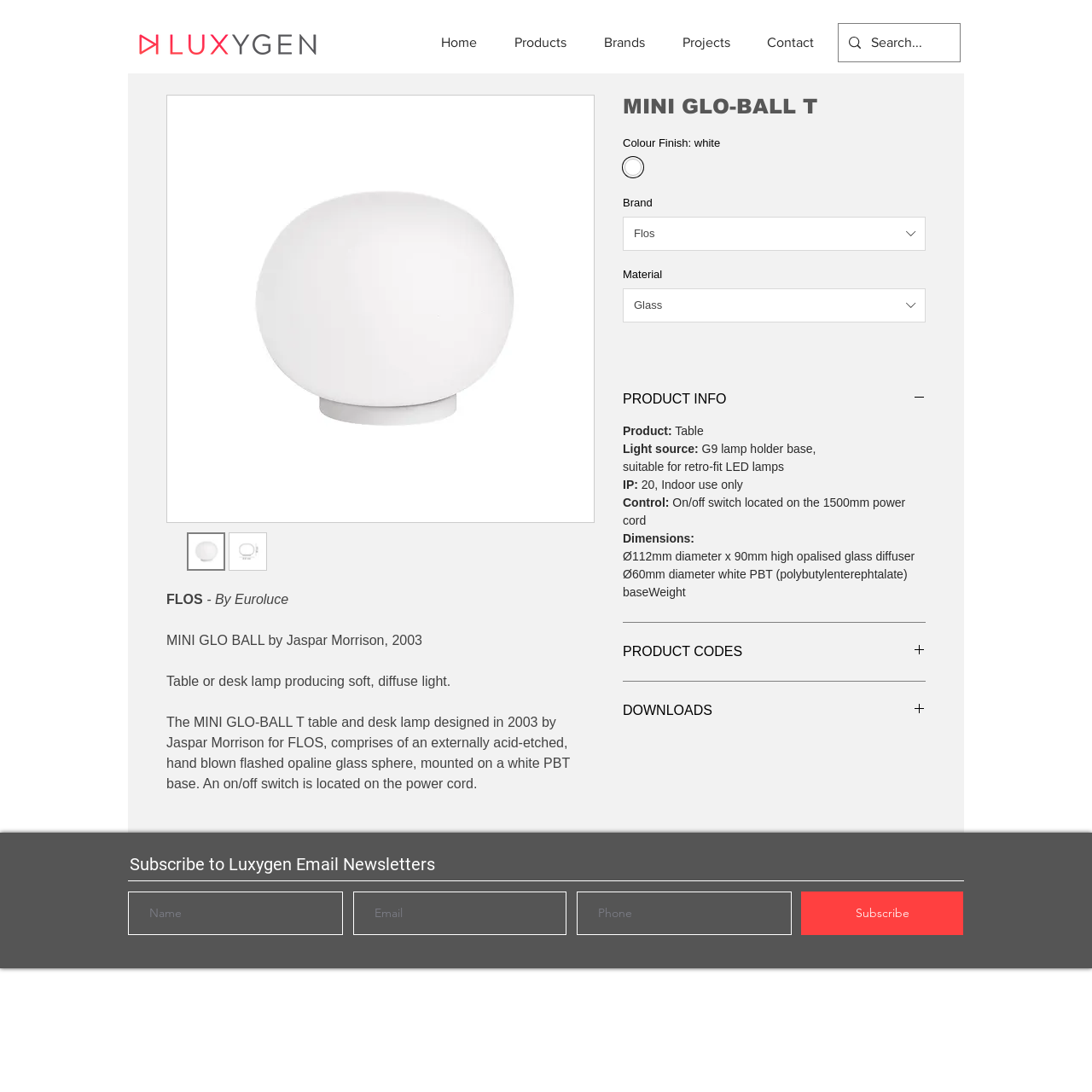Find the bounding box coordinates for the area that must be clicked to perform this action: "Click the Luxygen logo".

[0.127, 0.031, 0.291, 0.05]